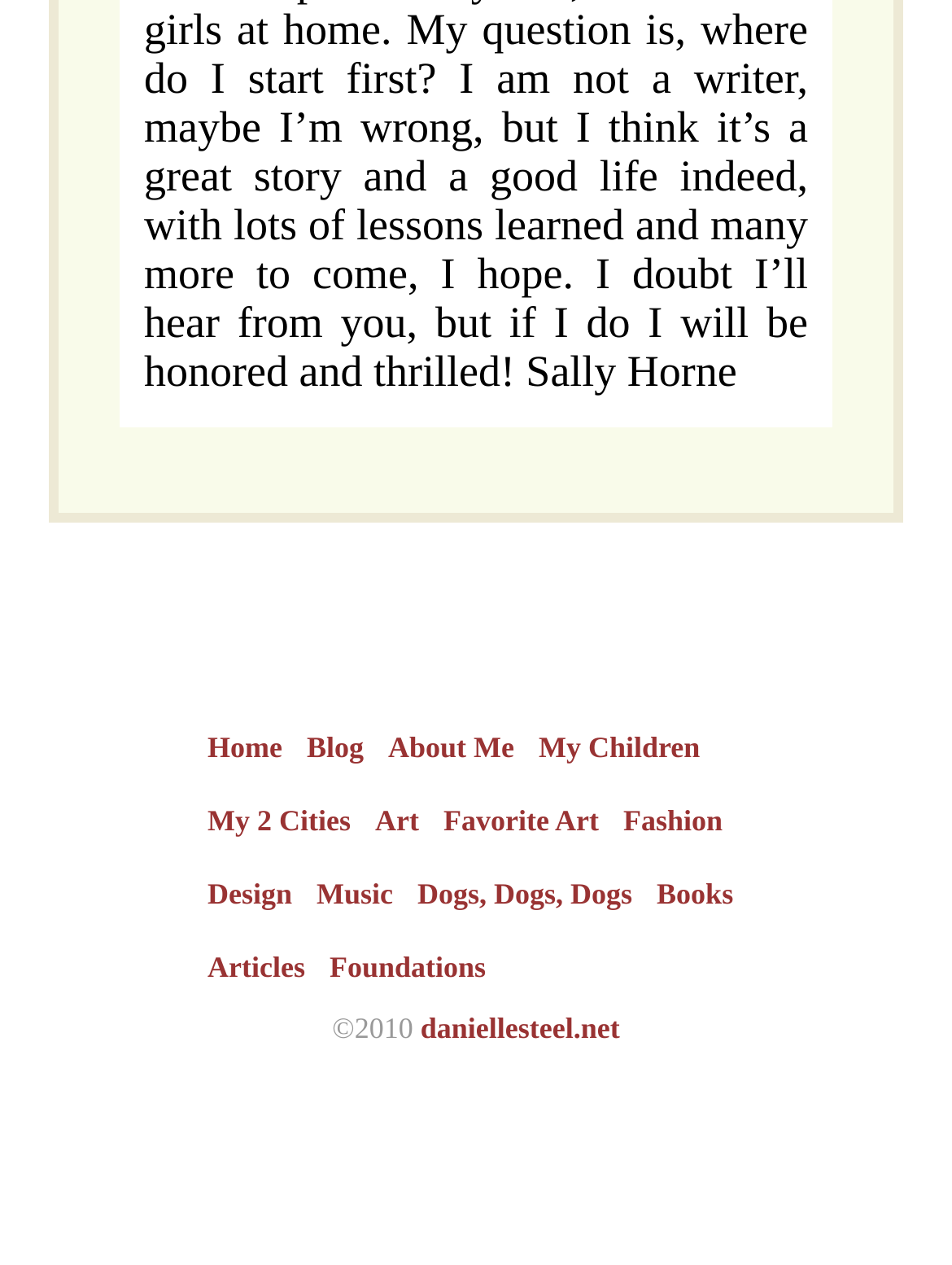Identify the bounding box coordinates of the clickable region required to complete the instruction: "visit official website". The coordinates should be given as four float numbers within the range of 0 and 1, i.e., [left, top, right, bottom].

[0.442, 0.799, 0.651, 0.826]